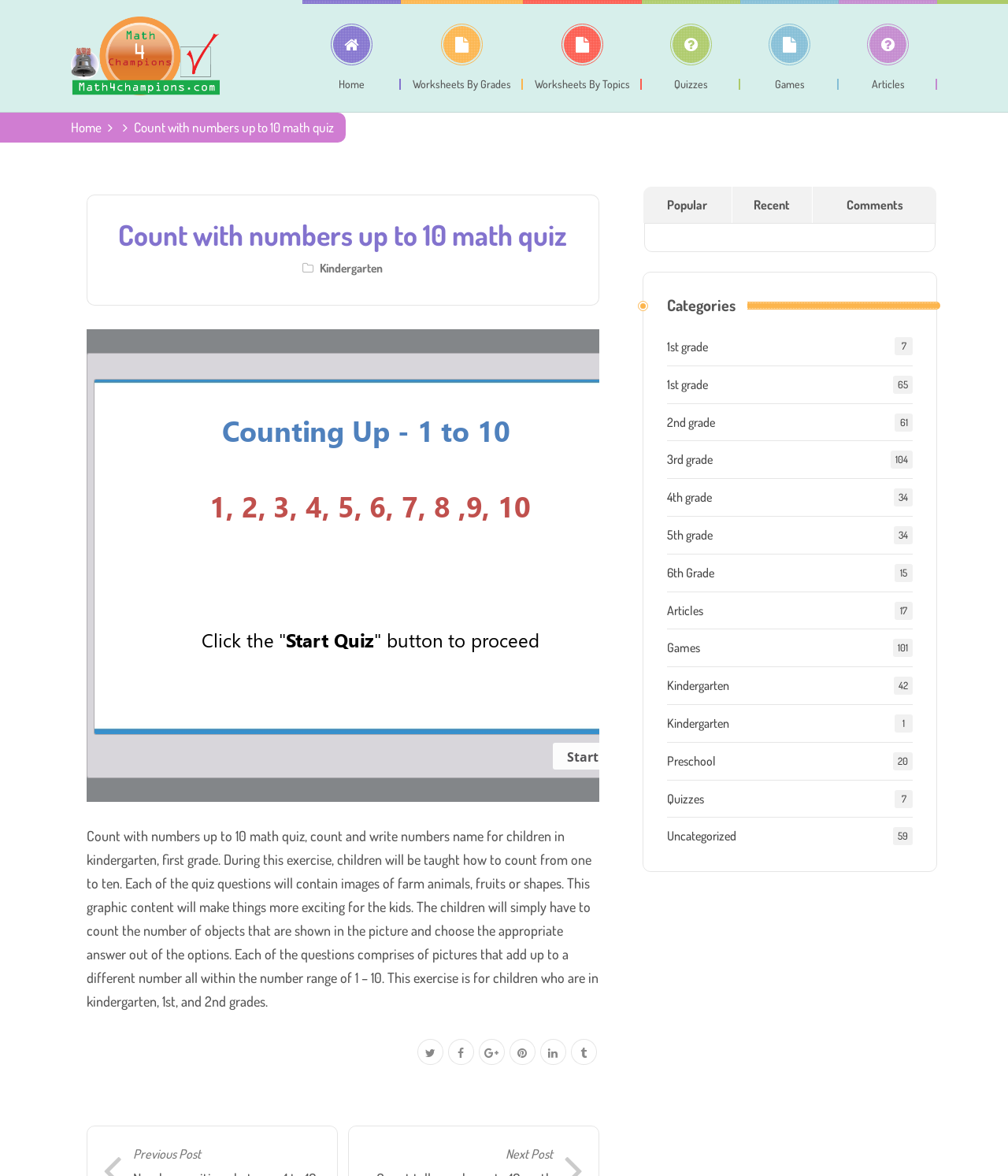What is the topic of the math quiz?
Using the image as a reference, deliver a detailed and thorough answer to the question.

The topic of the math quiz can be determined by reading the heading 'Count with numbers up to 10 math quiz' inside the article section.